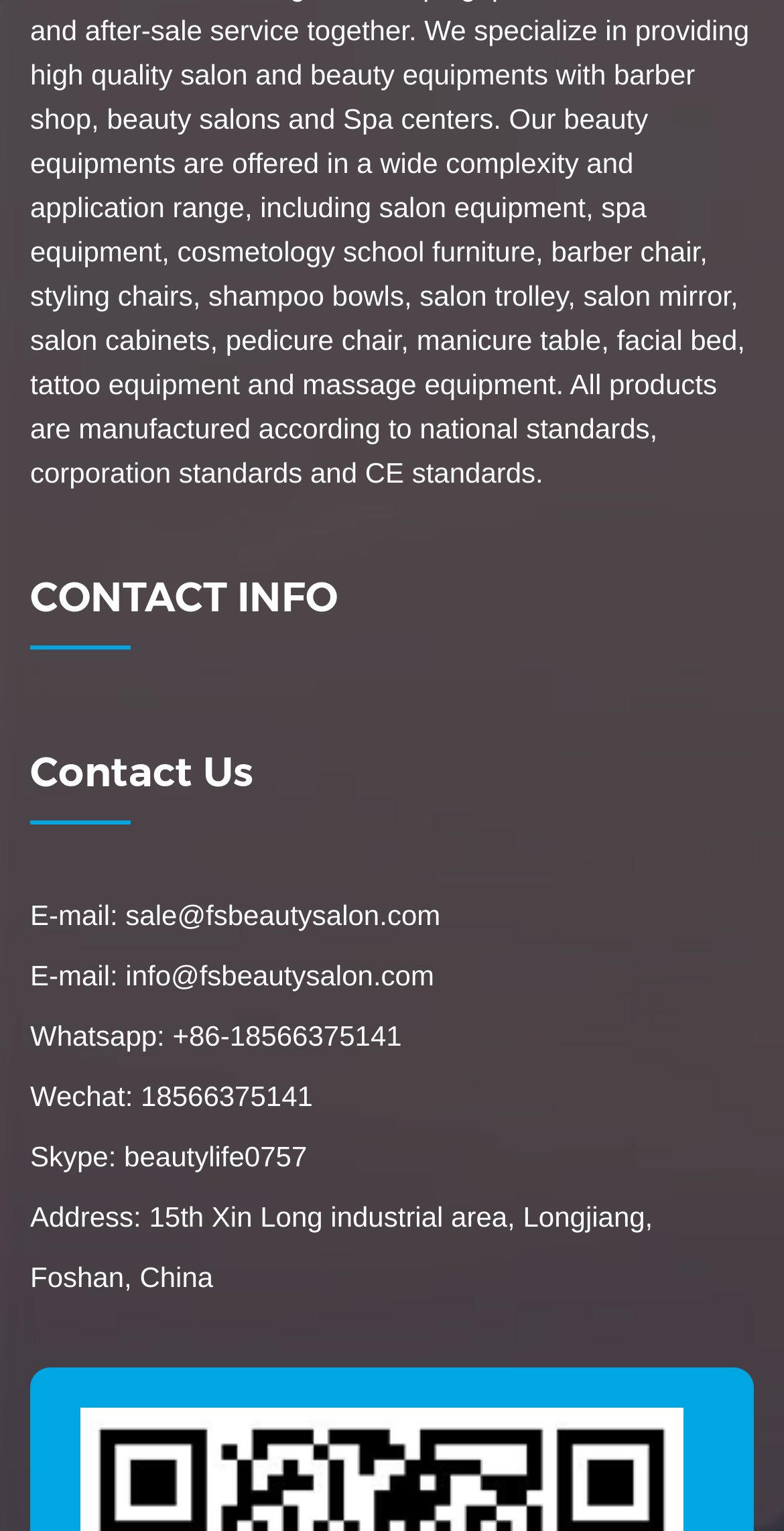Answer the question with a brief word or phrase:
What is the email address for sales?

sale@fsbeautysalon.com